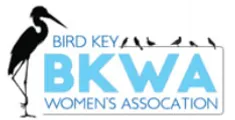Look at the image and answer the question in detail:
What is the atmosphere conveyed by the logo design?

The caption states that the design conveys a welcoming and friendly atmosphere, inviting new members to join and engage with their initiatives, which suggests that the logo design is intended to be welcoming and friendly.